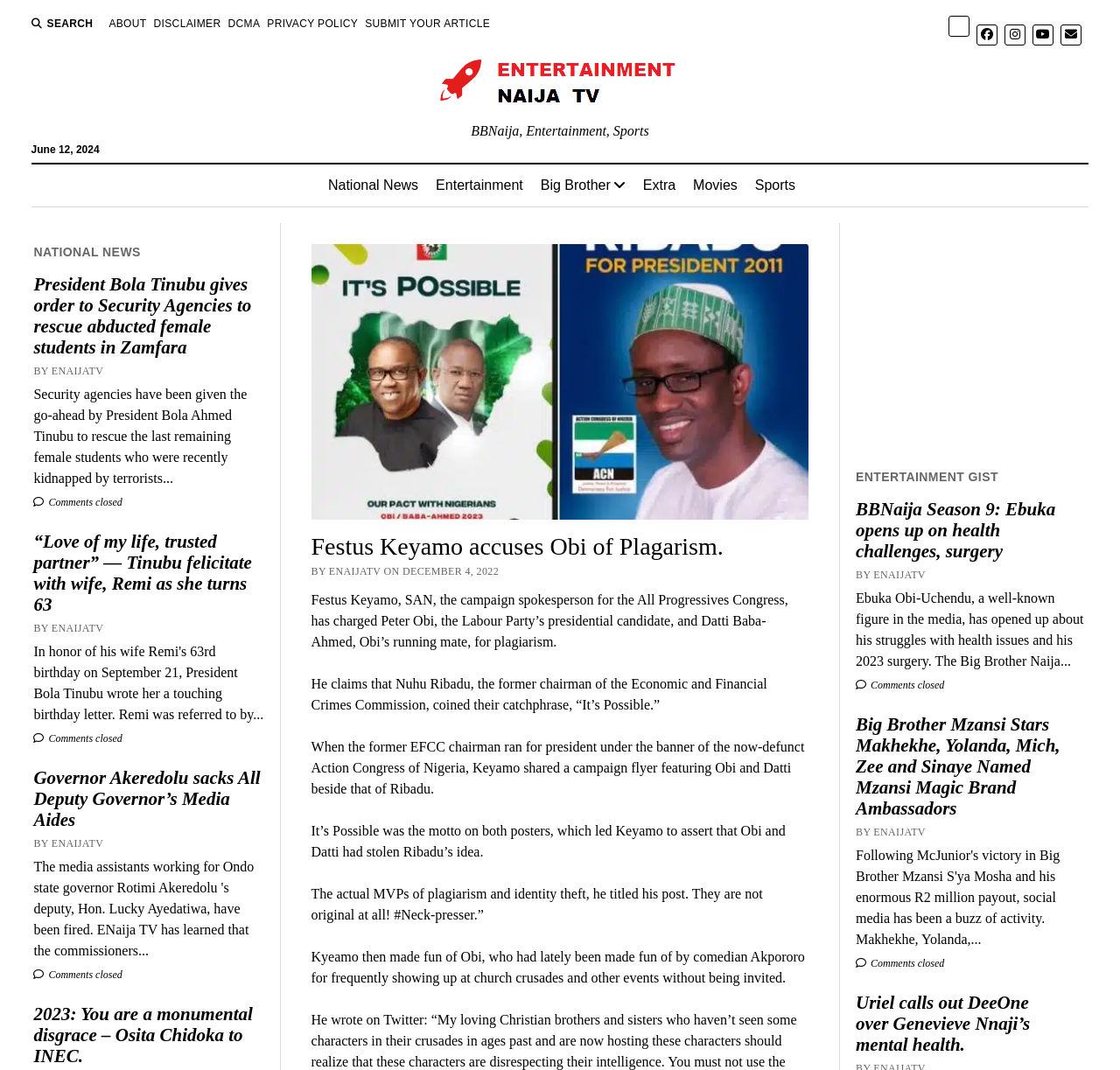Please specify the bounding box coordinates in the format (top-left x, top-left y, bottom-right x, bottom-right y), with values ranging from 0 to 1. Identify the bounding box for the UI component described as follows: alt="Youtube" title="Youtube"

None